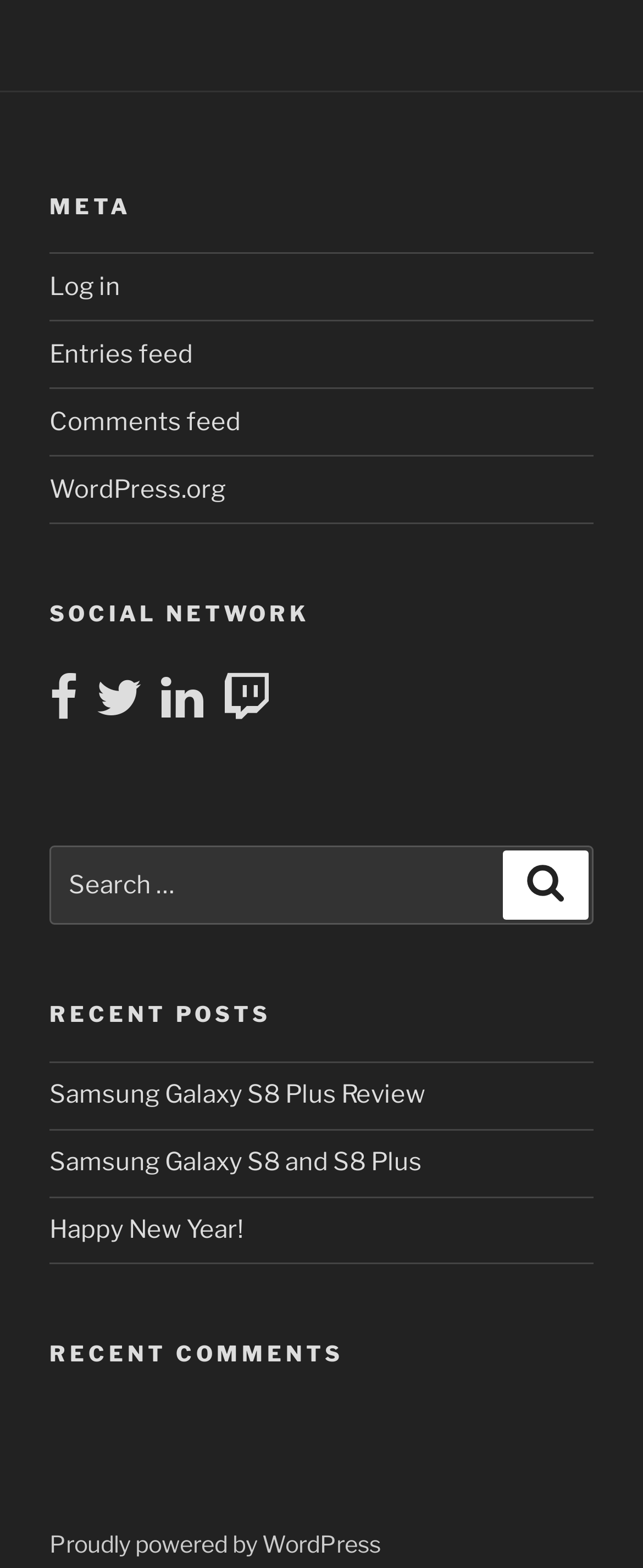Identify the bounding box coordinates for the element you need to click to achieve the following task: "Search with the search button". Provide the bounding box coordinates as four float numbers between 0 and 1, in the form [left, top, right, bottom].

[0.782, 0.543, 0.915, 0.587]